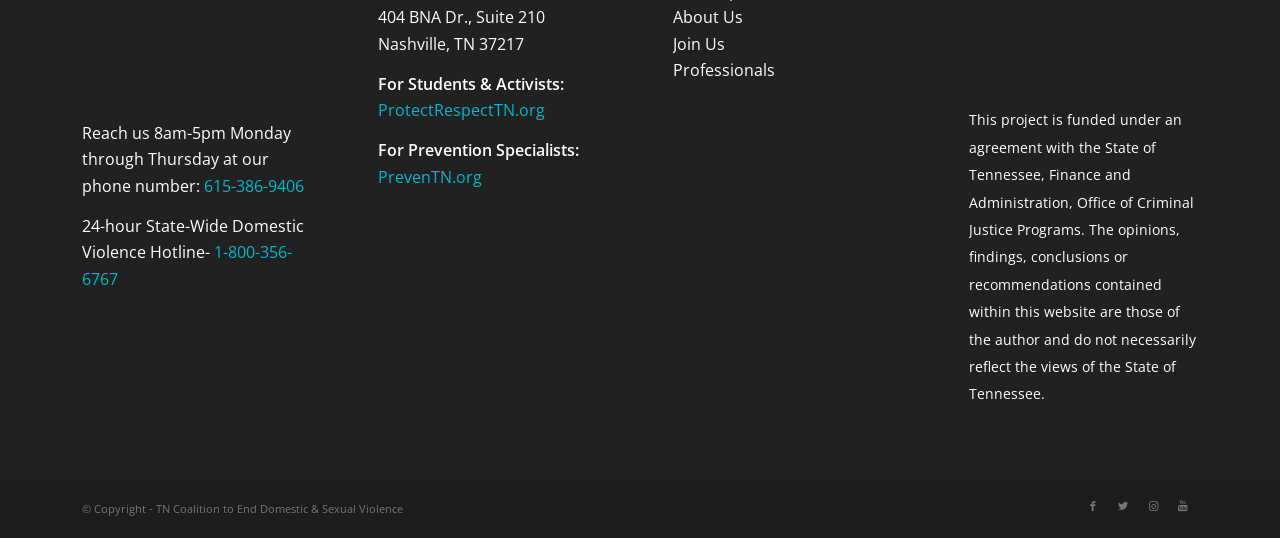Please find the bounding box for the following UI element description. Provide the coordinates in (top-left x, top-left y, bottom-right x, bottom-right y) format, with values between 0 and 1: Join Us

[0.526, 0.061, 0.567, 0.102]